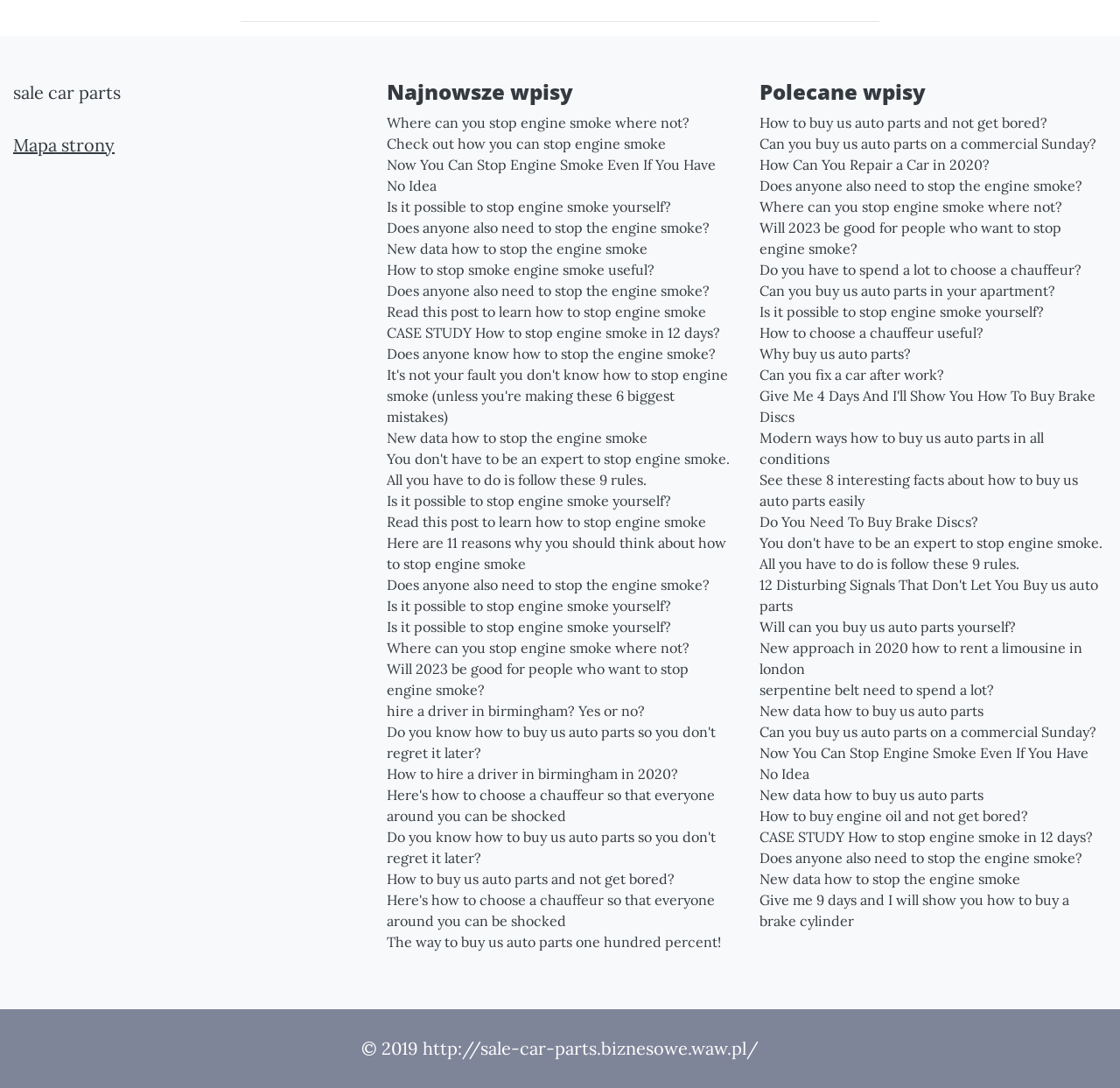Find and provide the bounding box coordinates for the UI element described here: "Web Mail". The coordinates should be given as four float numbers between 0 and 1: [left, top, right, bottom].

None